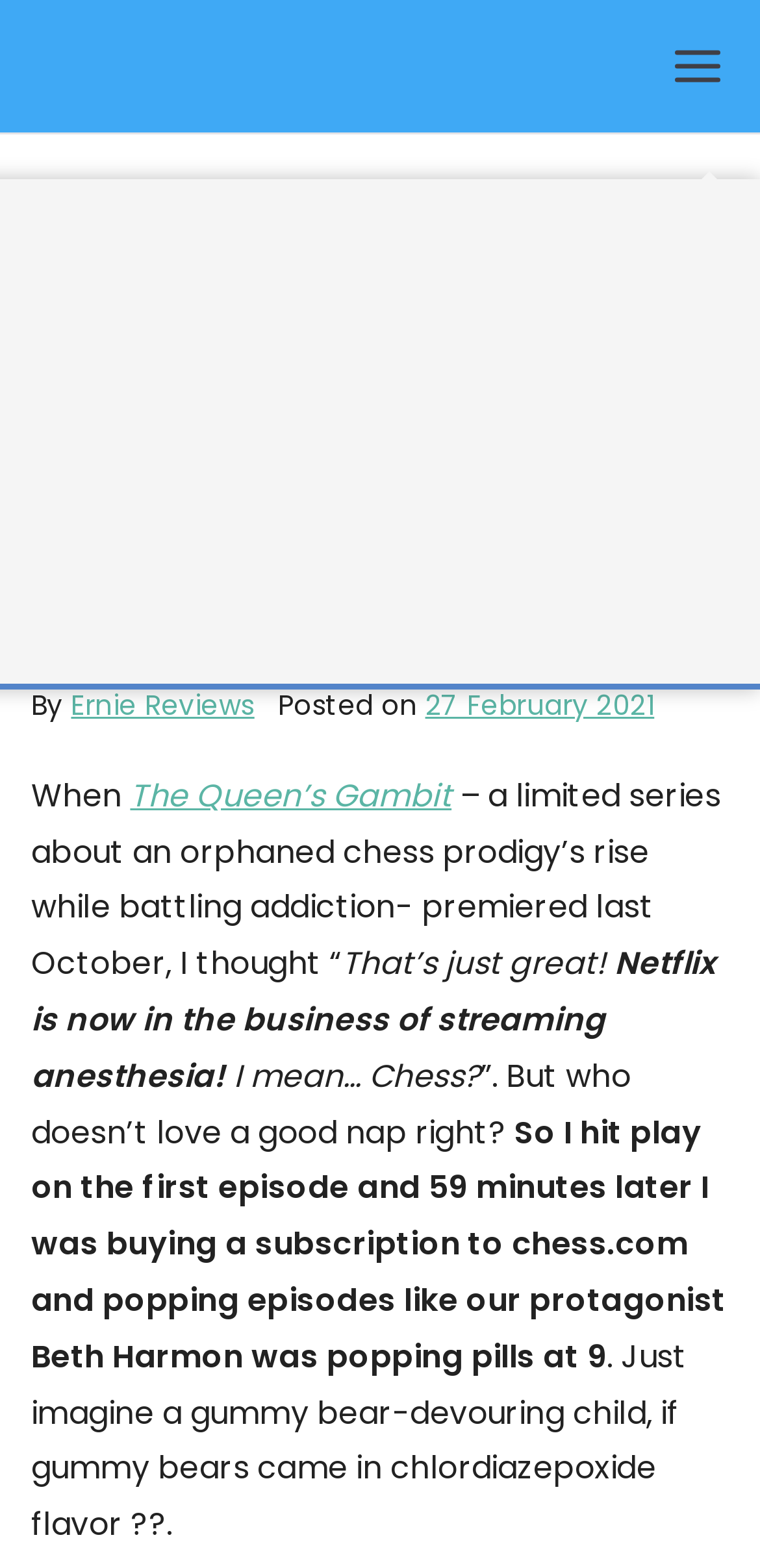Please identify and generate the text content of the webpage's main heading.

“THE QUEEN’S GAMBIT”’ REVIEW: LIKE A VIRUS, ITS AFTEREFFECTS WILL BE YEARS LONG